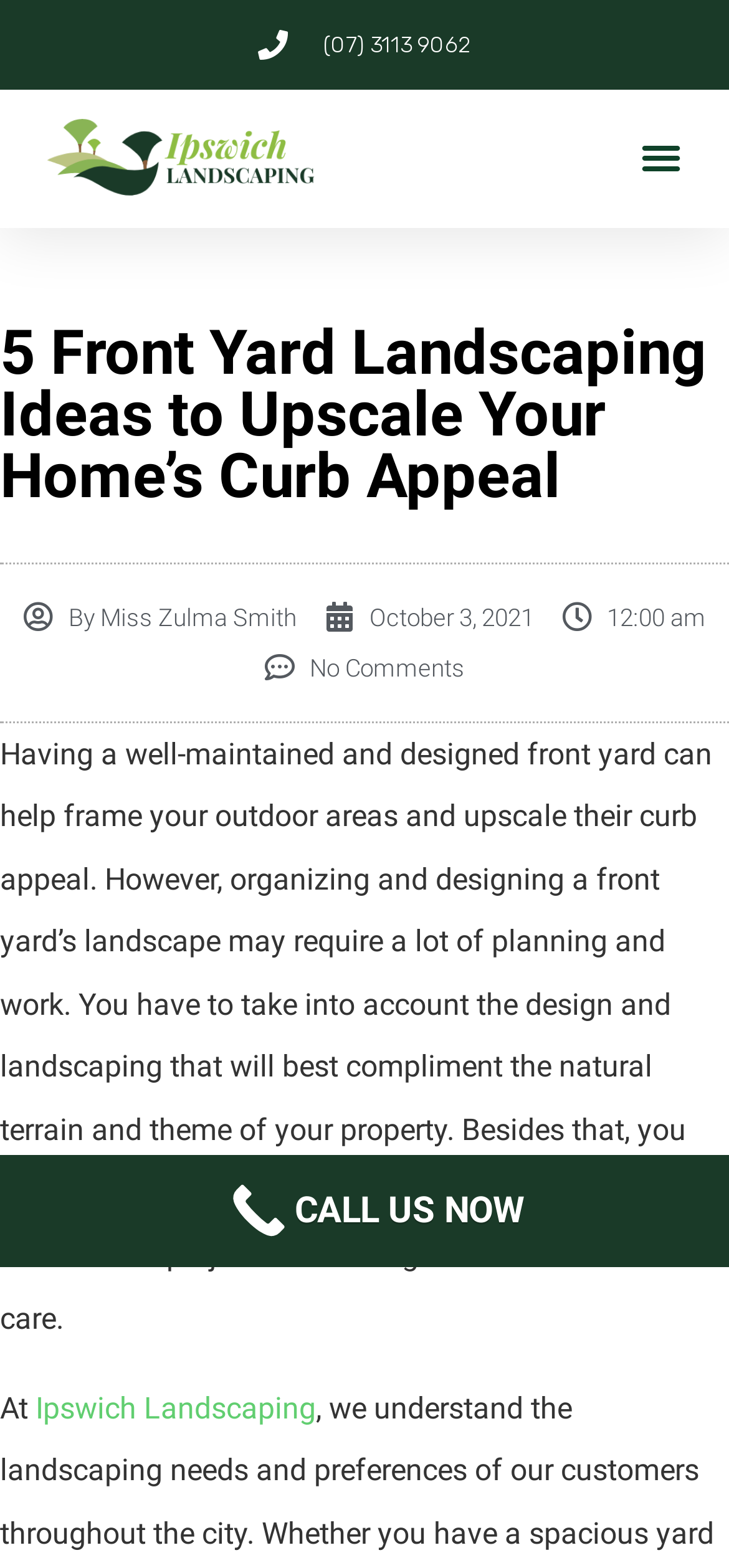Please determine the primary heading and provide its text.

5 Front Yard Landscaping Ideas to Upscale Your Home’s Curb Appeal